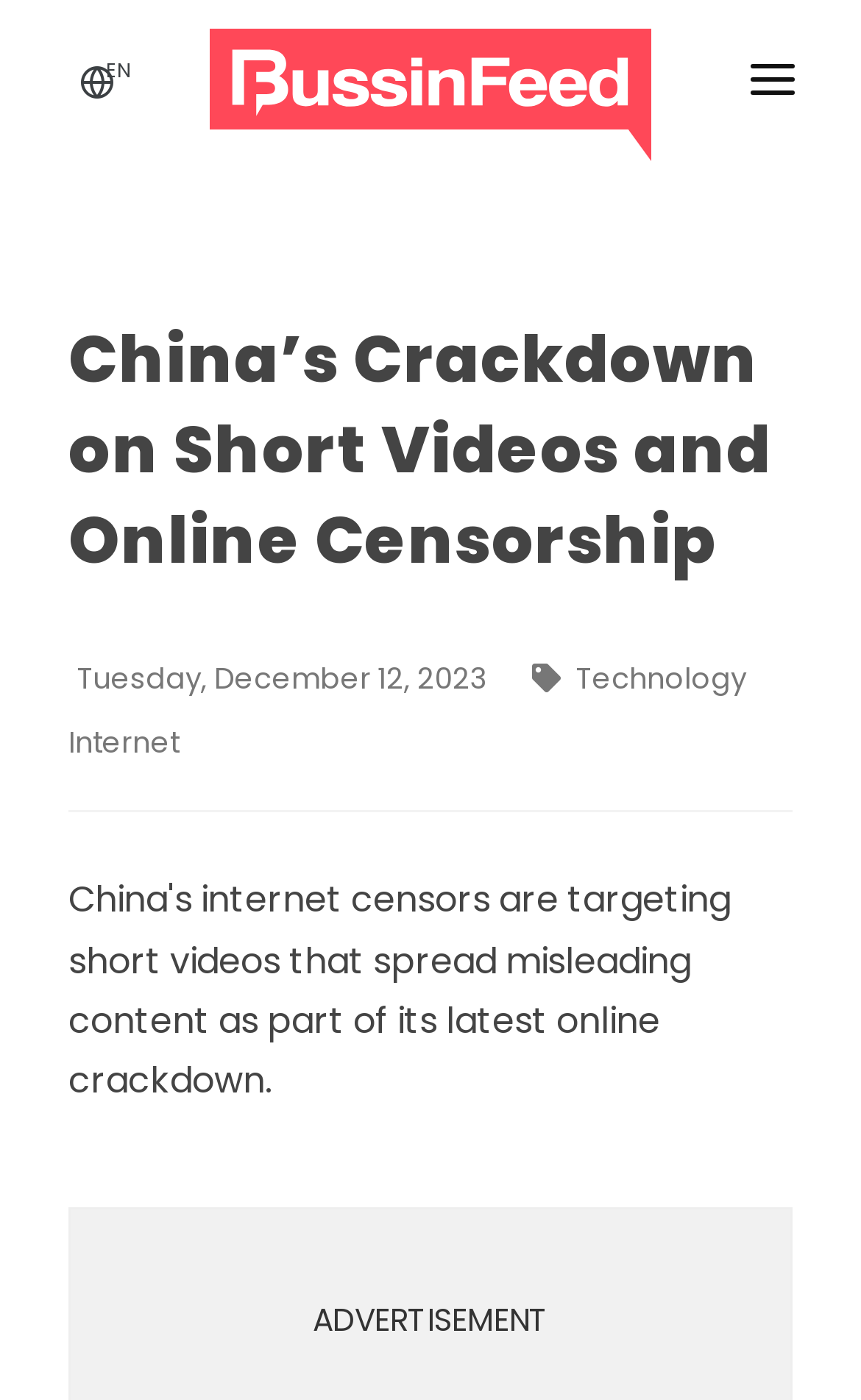Identify the bounding box coordinates of the specific part of the webpage to click to complete this instruction: "Explore world news".

[0.118, 0.169, 0.882, 0.232]